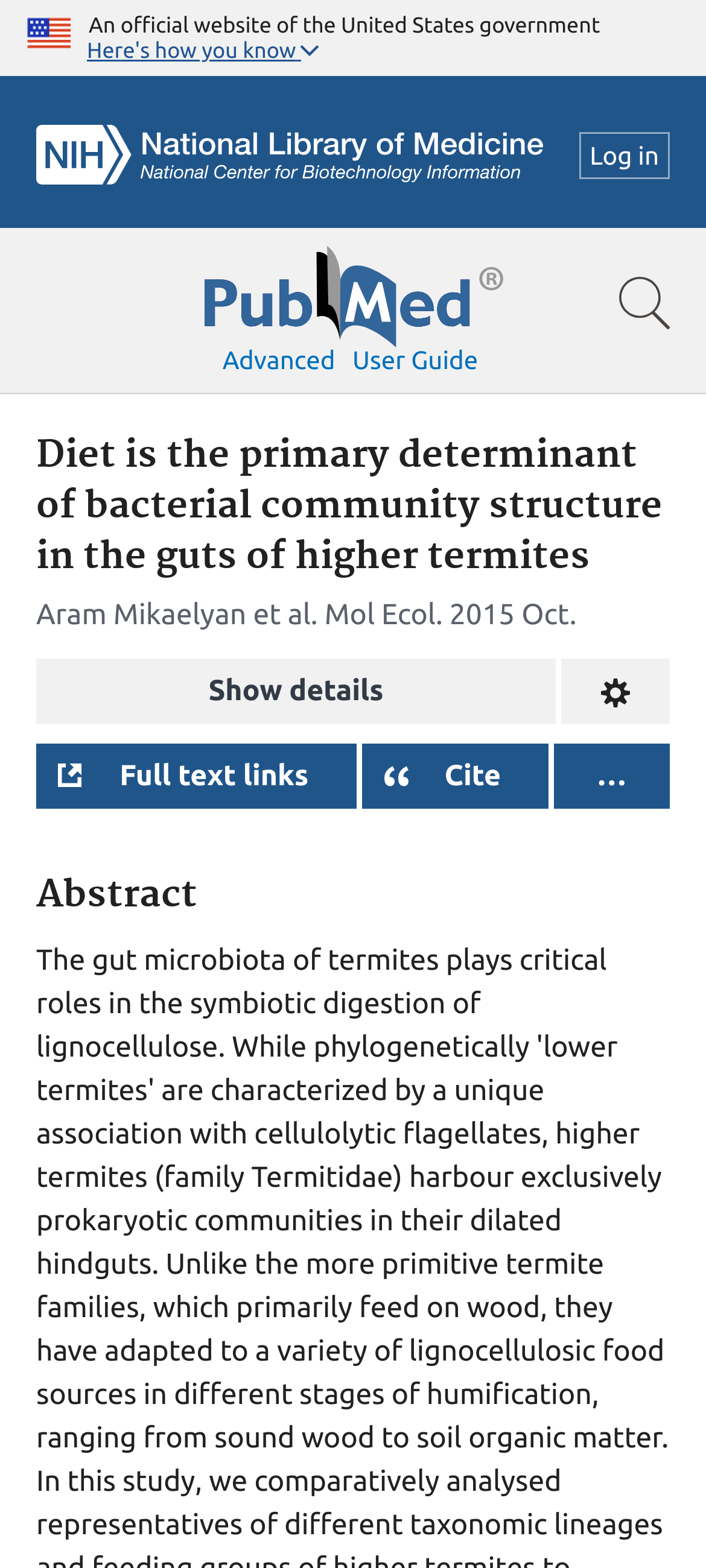Extract the bounding box for the UI element that matches this description: "Cite".

[0.512, 0.474, 0.776, 0.515]